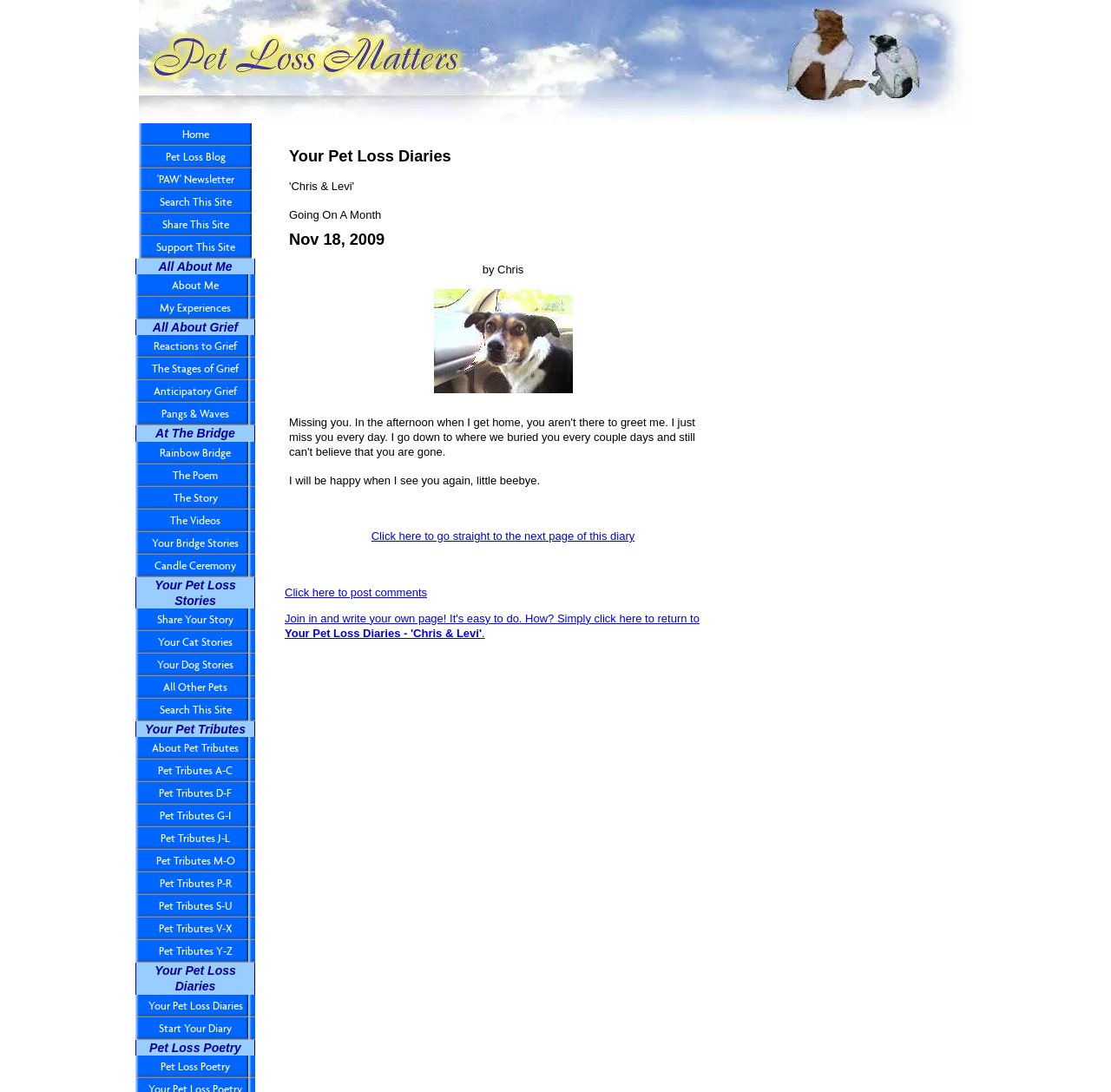Refer to the element description Your Pet Loss Diaries and identify the corresponding bounding box in the screenshot. Format the coordinates as (top-left x, top-left y, bottom-right x, bottom-right y) with values in the range of 0 to 1.

[0.122, 0.911, 0.23, 0.931]